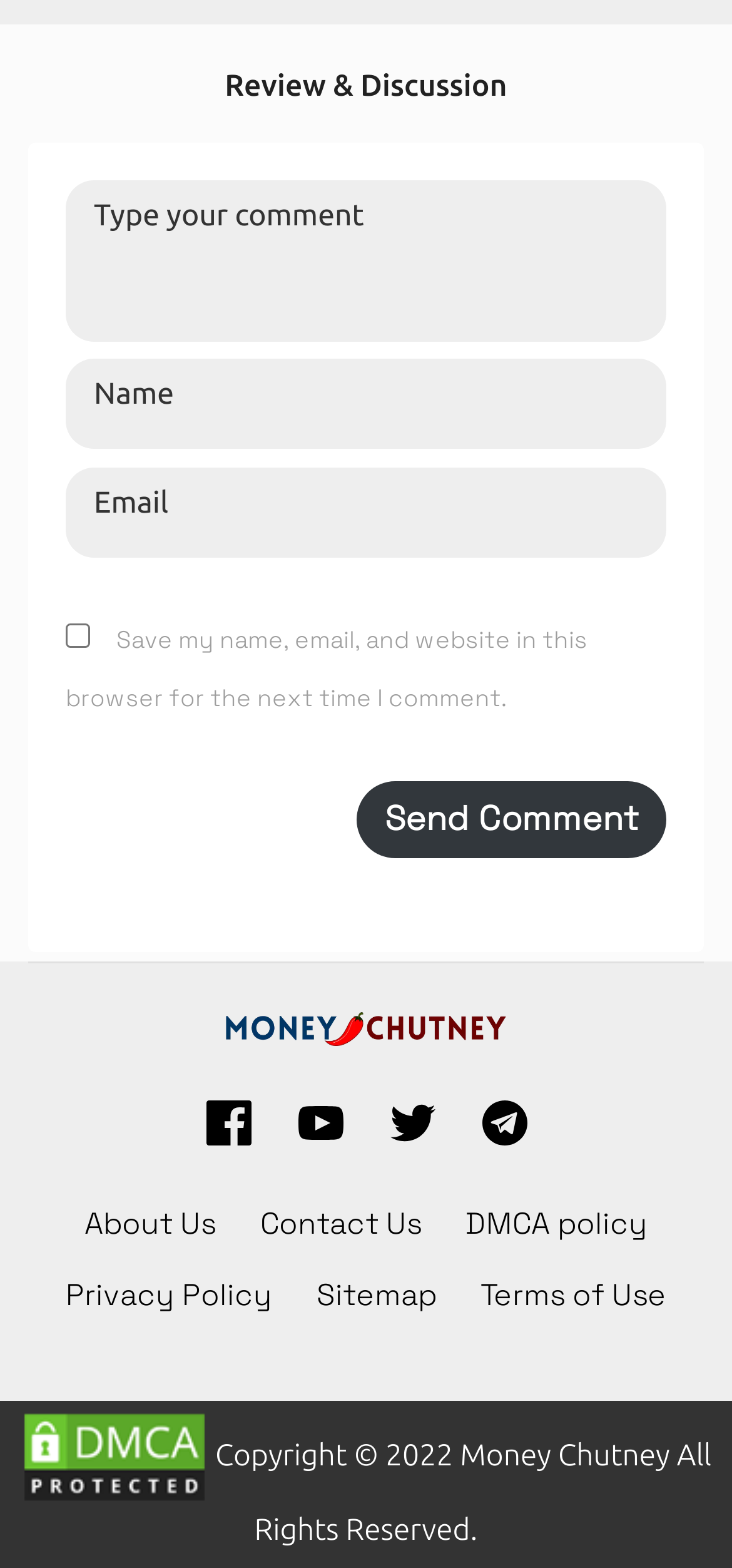Determine the bounding box coordinates in the format (top-left x, top-left y, bottom-right x, bottom-right y). Ensure all values are floating point numbers between 0 and 1. Identify the bounding box of the UI element described by: Privacy Policy

[0.089, 0.814, 0.371, 0.839]